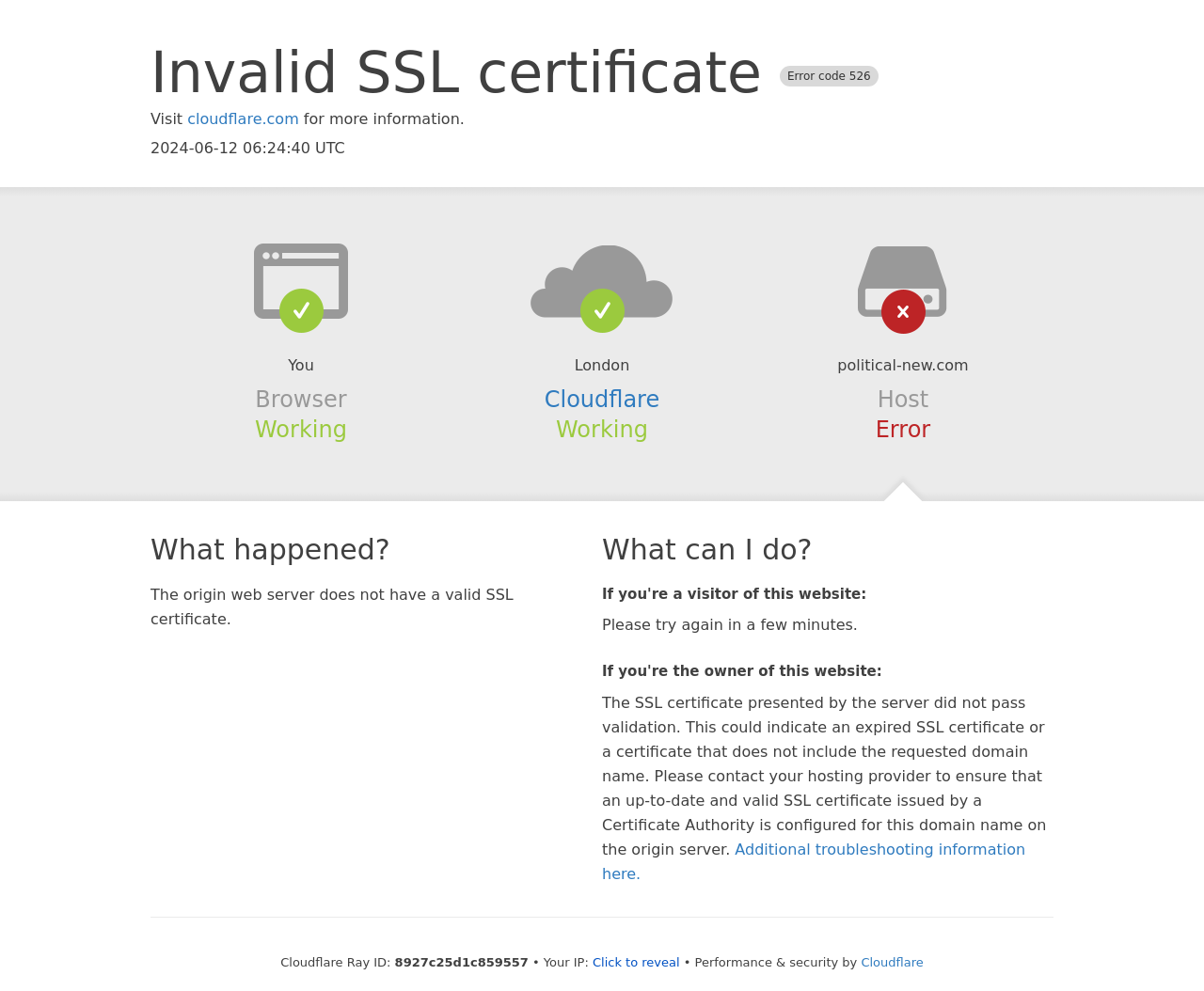Please locate the UI element described by "Additional troubleshooting information here." and provide its bounding box coordinates.

[0.5, 0.848, 0.852, 0.89]